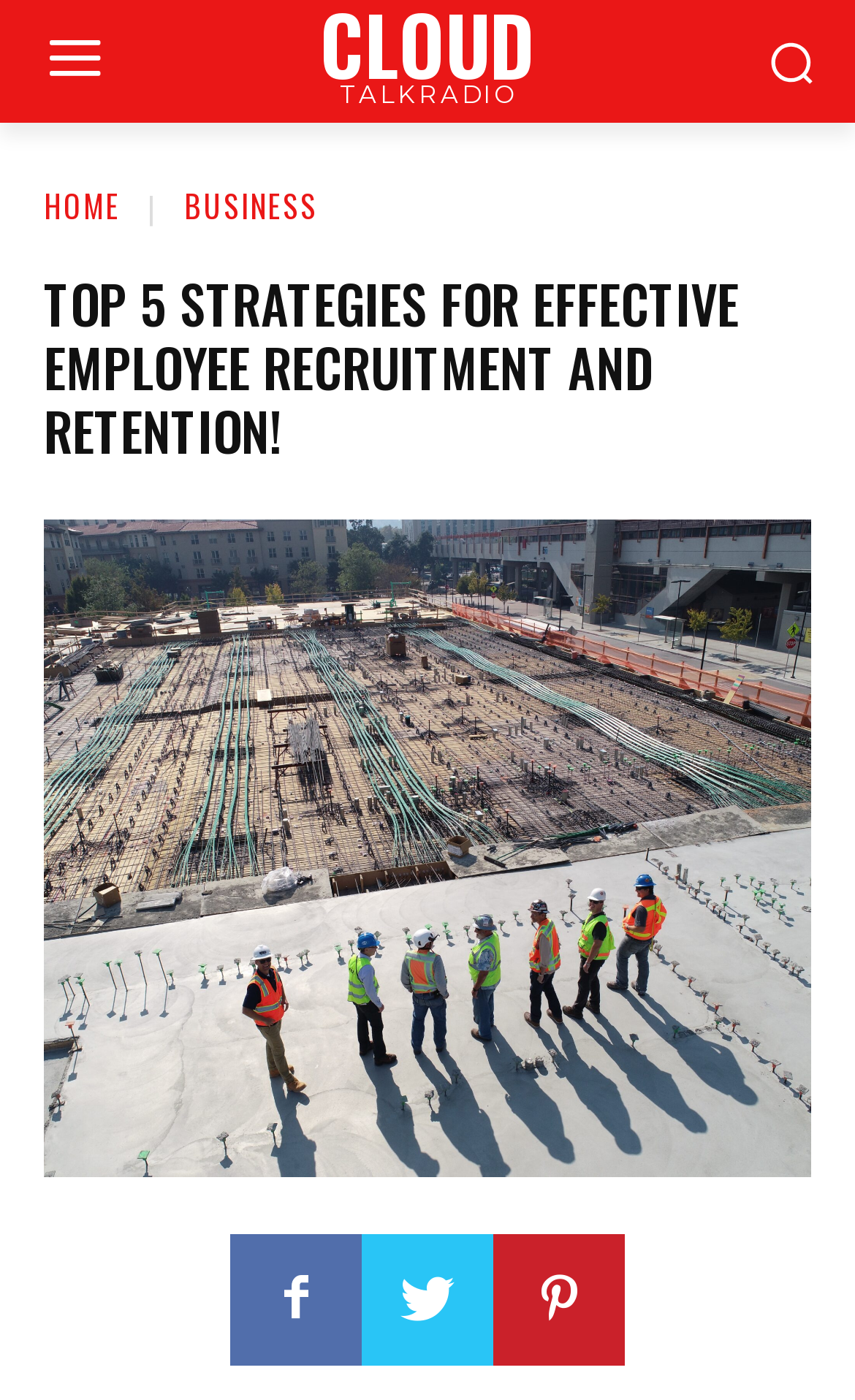What is the name of the website?
Using the visual information, answer the question in a single word or phrase.

CLOUD TALKRADIO